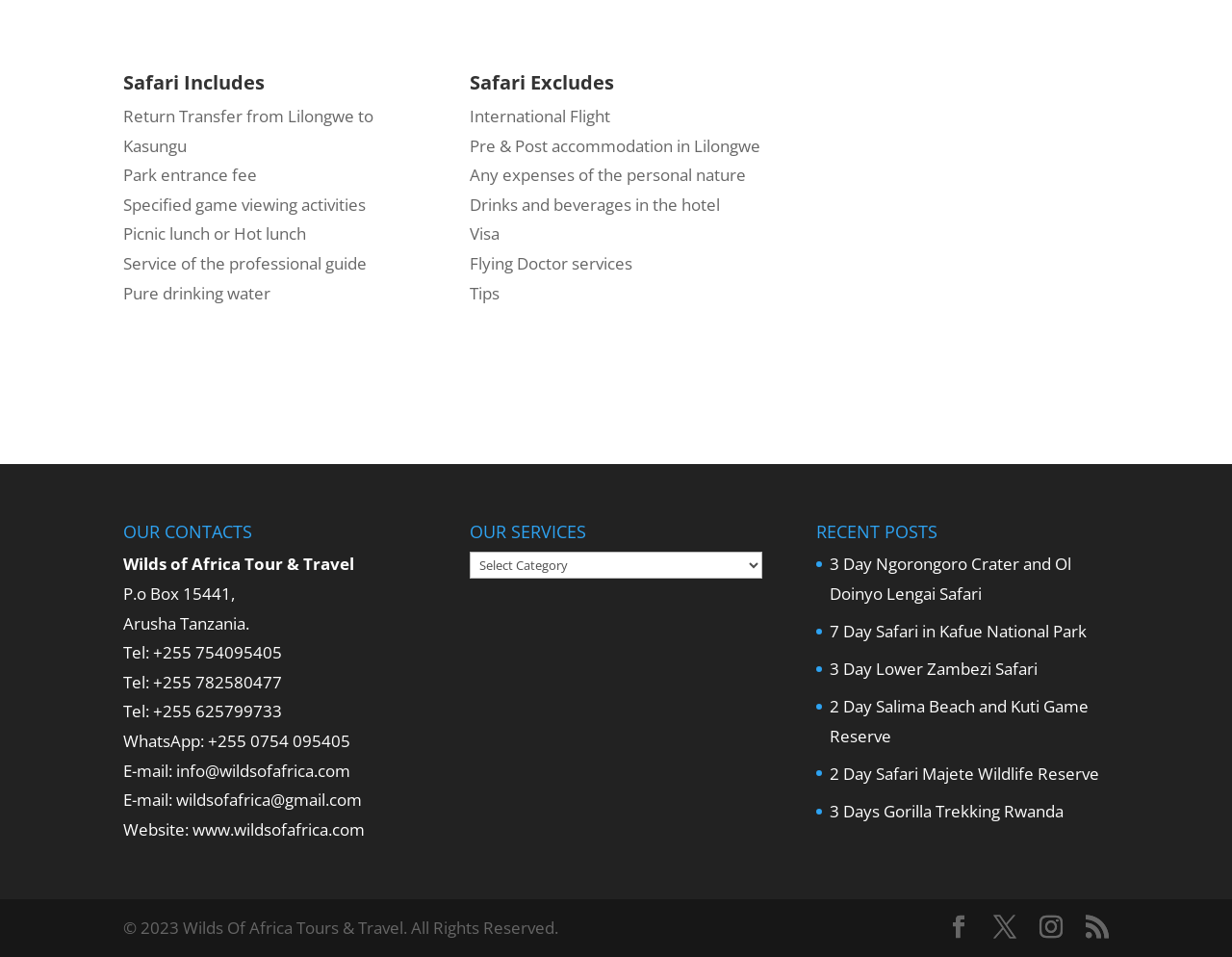Please provide the bounding box coordinates for the element that needs to be clicked to perform the following instruction: "Select an option from Our Services". The coordinates should be given as four float numbers between 0 and 1, i.e., [left, top, right, bottom].

[0.381, 0.577, 0.619, 0.605]